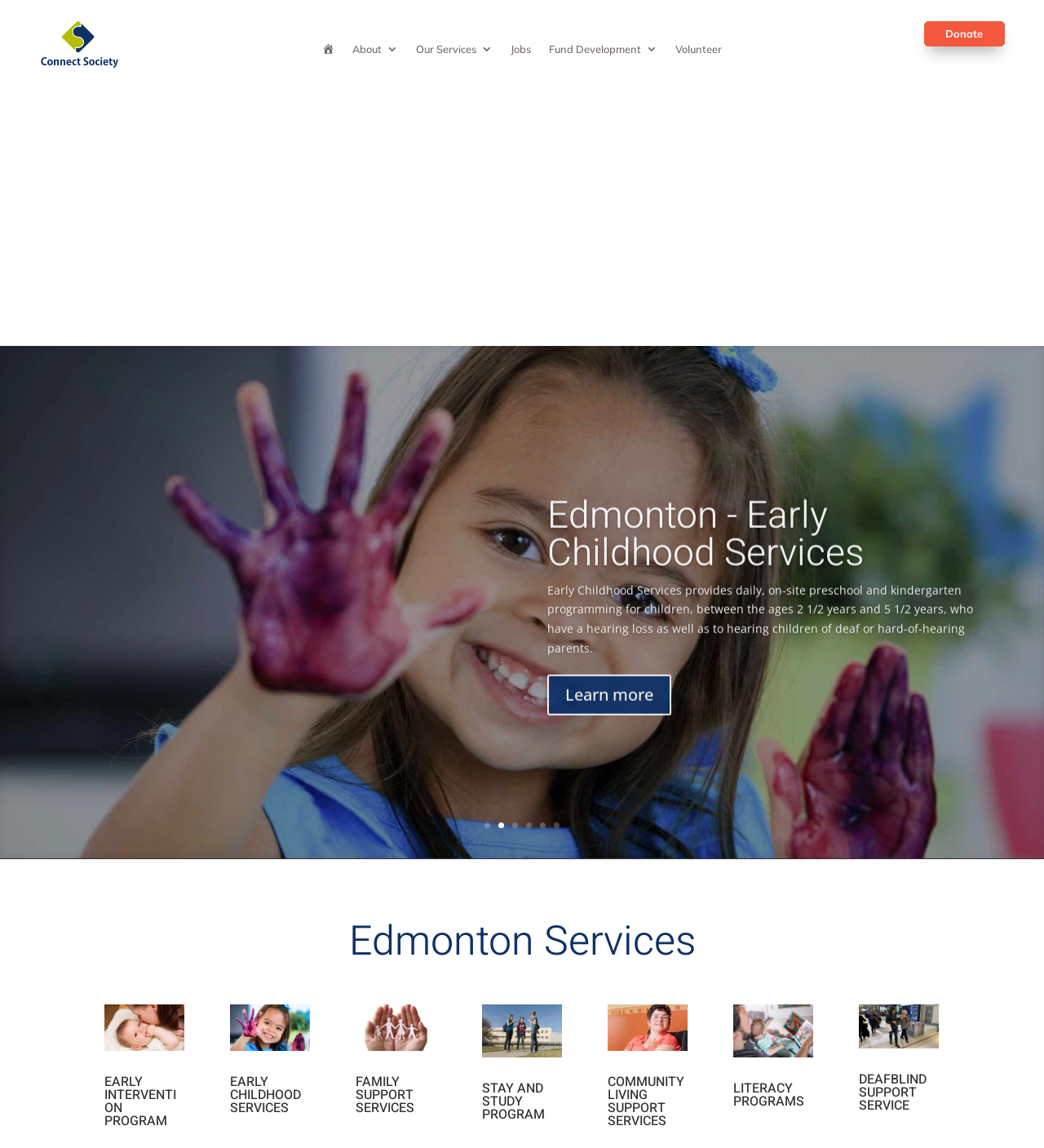Illustrate the webpage with a detailed description.

The webpage is about Edmonton Programs offered by Connect Society. At the top left corner, there is a small image. Below the image, there is a navigation menu with links to "Welcome", "About 3", "Our Services 3", "Jobs", "Fund Development 3", and "Volunteer". On the top right corner, there is a "Donate" link.

The main content of the webpage is divided into two sections. The left section has a table of contents with links to different programs, including "Edmonton - Early Childhood Services", "EARLY INTERVENTION PROGRAM", "EARLY CHILDHOOD SERVICES", "FAMILY SUPPORT SERVICES", "STAY AND STUDY PROGRAM", "COMMUNITY LIVING SUPPORT SERVICES", "LITERACY PROGRAMS", and "DEAFBLIND SUPPORT SERVICE". Each program has a brief description and a "Learn more" link.

The right section of the main content has a detailed description of the "Edmonton - Early Childhood Services" program, which provides daily, on-site preschool and kindergarten programming for children with hearing loss and hearing children of deaf or hard-of-hearing parents.

At the bottom of the page, there are pagination links to navigate through multiple pages, labeled as "1", "2", "3", and so on.